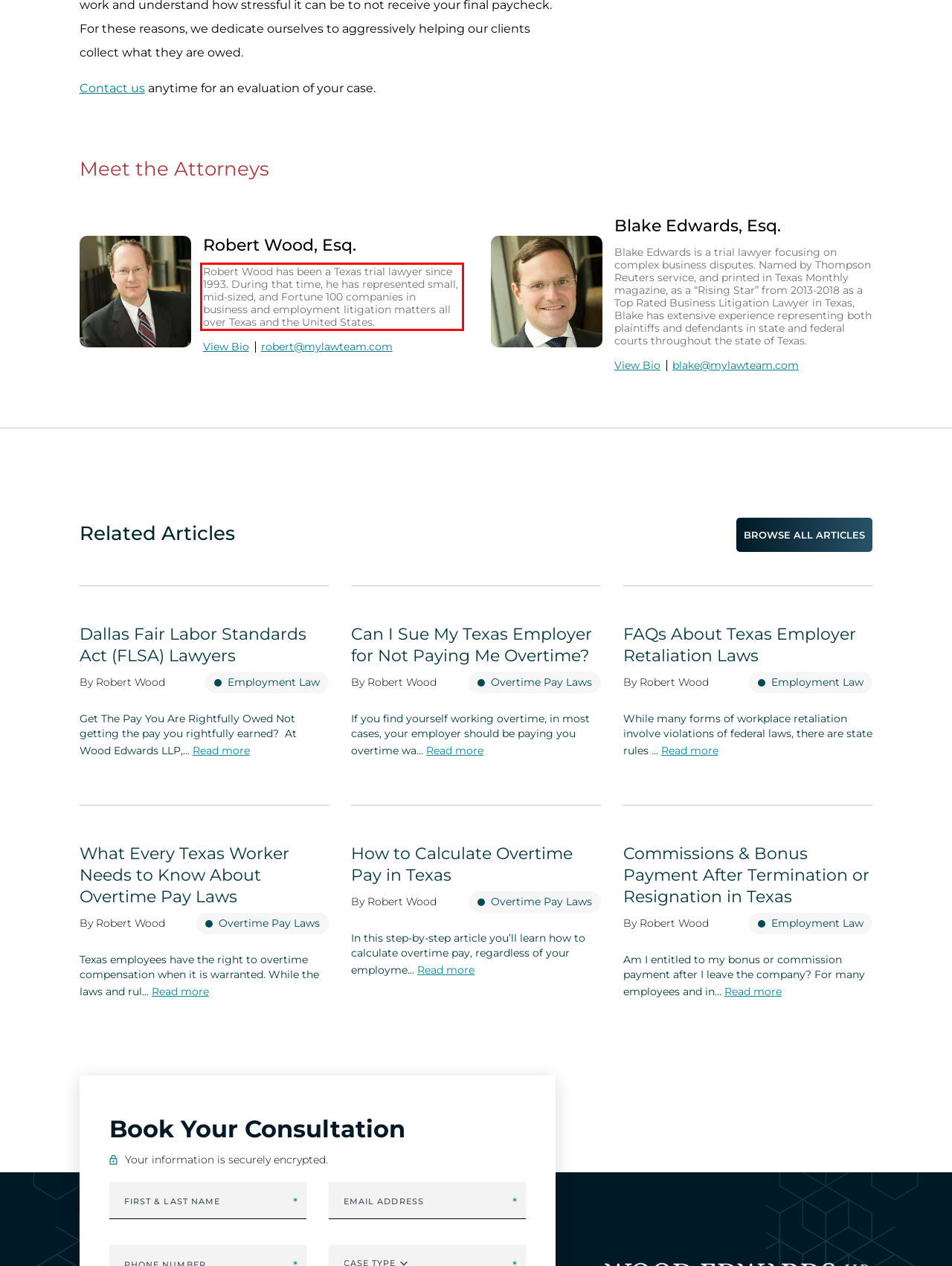Given a screenshot of a webpage, locate the red bounding box and extract the text it encloses.

Robert Wood has been a Texas trial lawyer since 1993. During that time, he has represented small, mid-sized, and Fortune 100 companies in business and employment litigation matters all over Texas and the United States.